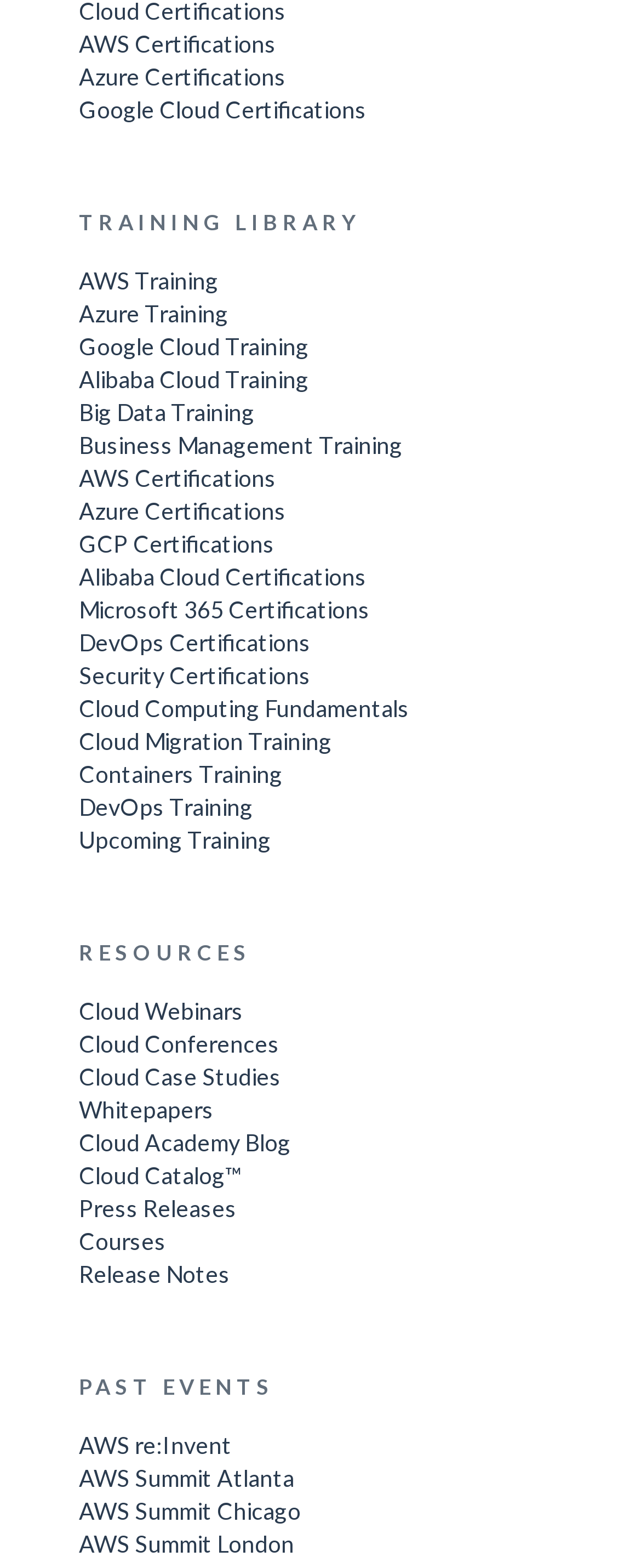Please specify the bounding box coordinates of the clickable region to carry out the following instruction: "Learn about Cloud Migration Training". The coordinates should be four float numbers between 0 and 1, in the format [left, top, right, bottom].

[0.123, 0.463, 0.877, 0.483]